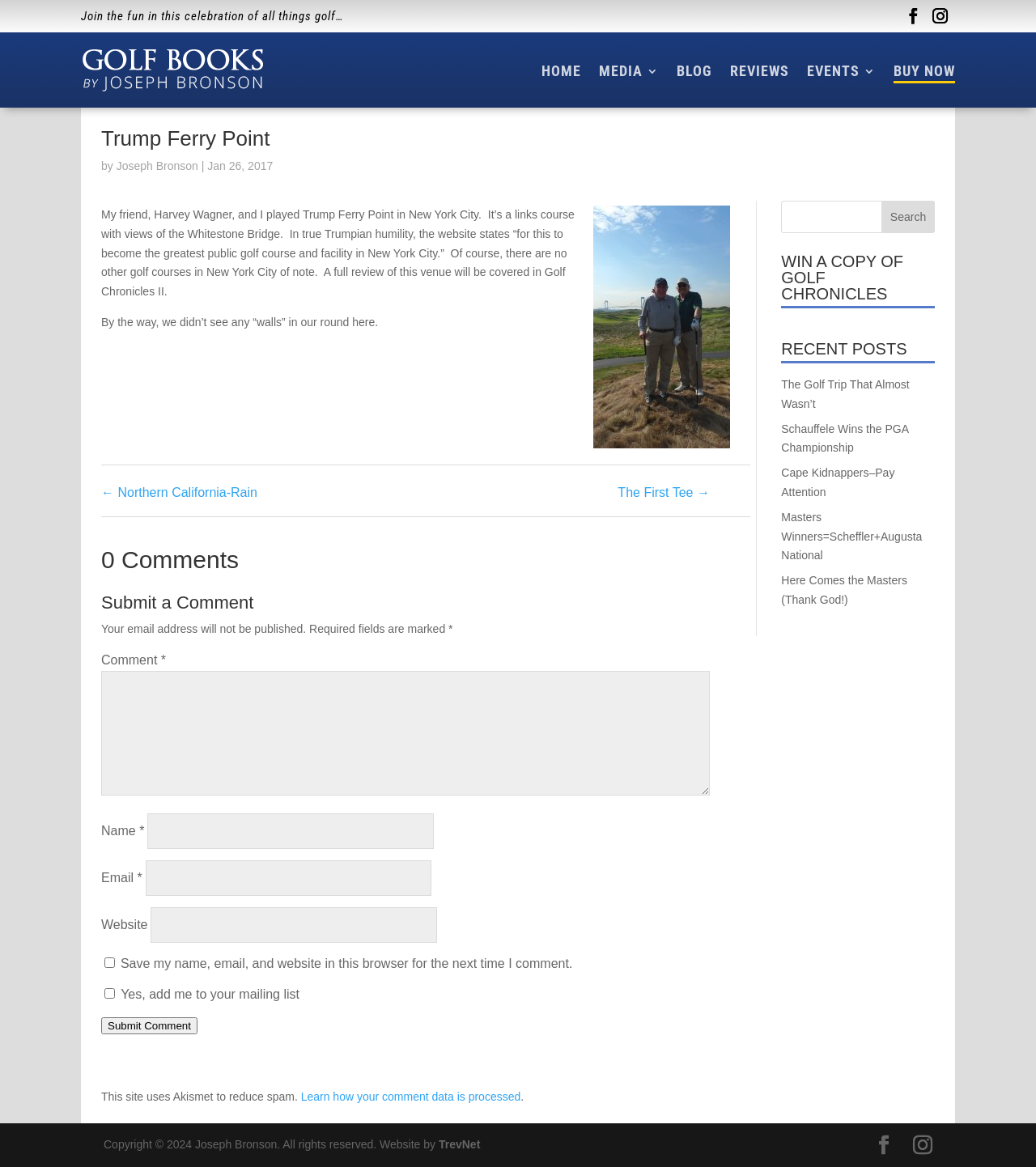Summarize the webpage with intricate details.

This webpage is about Trump Ferry Point, a golf course in New York City, and is part of a golf blog by Joseph Bronson. At the top of the page, there is a heading with the title "Trump Ferry Point" followed by the author's name and a date, January 26, 2017. Below this, there is a brief description of the golf course, mentioning its location and views of the Whitestone Bridge.

To the right of the title, there are several links, including "HOME", "MEDIA 3", "BLOG", "REVIEWS", "EVENTS 3", and "BUY NOW". There is also a search bar at the top right corner of the page.

The main content of the page is a blog post about the author's experience playing golf at Trump Ferry Point. The post includes several paragraphs of text, with a few links to other related articles. At the bottom of the post, there is a section for comments, where users can enter their name, email, and website, and leave a comment.

To the right of the main content, there are several sections, including a heading "WIN A COPY OF GOLF CHRONICLES" and a list of "RECENT POSTS" with links to other articles. There is also a section with a heading "Submit a Comment" and a form for users to enter their comments.

At the very bottom of the page, there is a copyright notice and a link to the website designer, TrevNet. There are also two social media links, represented by icons, at the bottom left and right corners of the page.